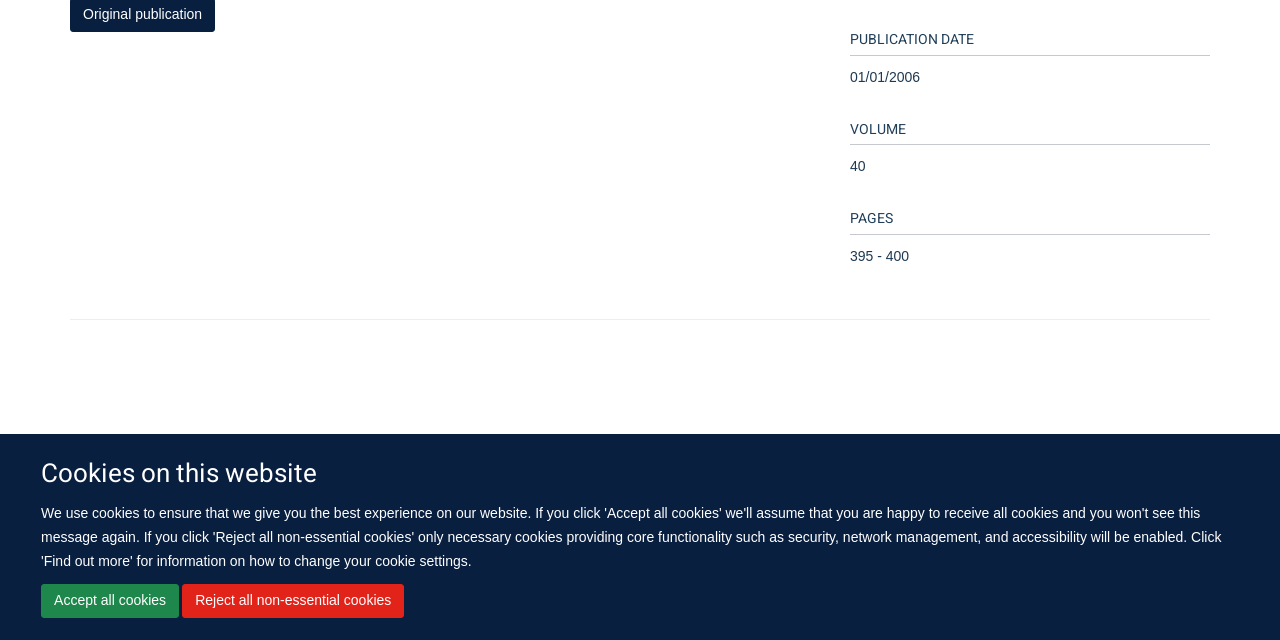Please determine the bounding box coordinates for the element with the description: "AVAILABLE WORKS".

None